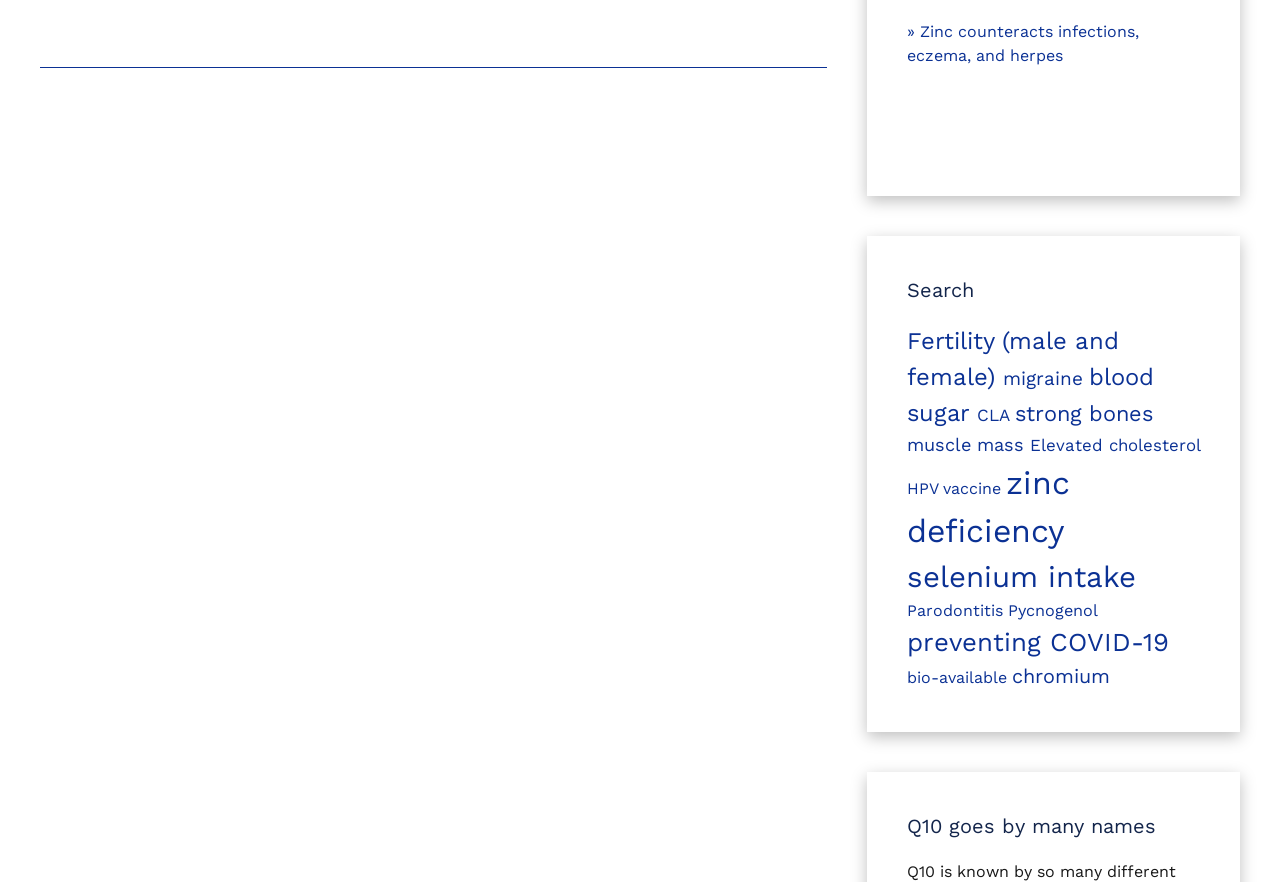Pinpoint the bounding box coordinates of the element that must be clicked to accomplish the following instruction: "Click on the link about zinc counteracting infections". The coordinates should be in the format of four float numbers between 0 and 1, i.e., [left, top, right, bottom].

[0.708, 0.025, 0.89, 0.074]